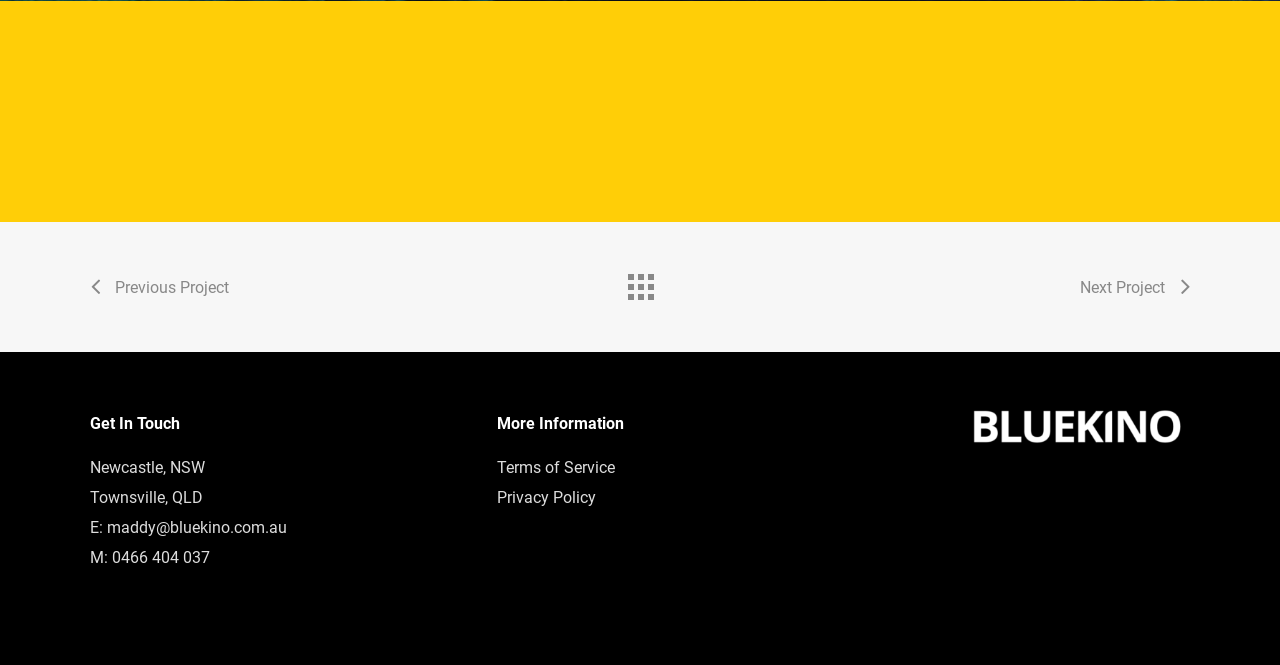What is the category of the first project?
Respond with a short answer, either a single word or a phrase, based on the image.

1243